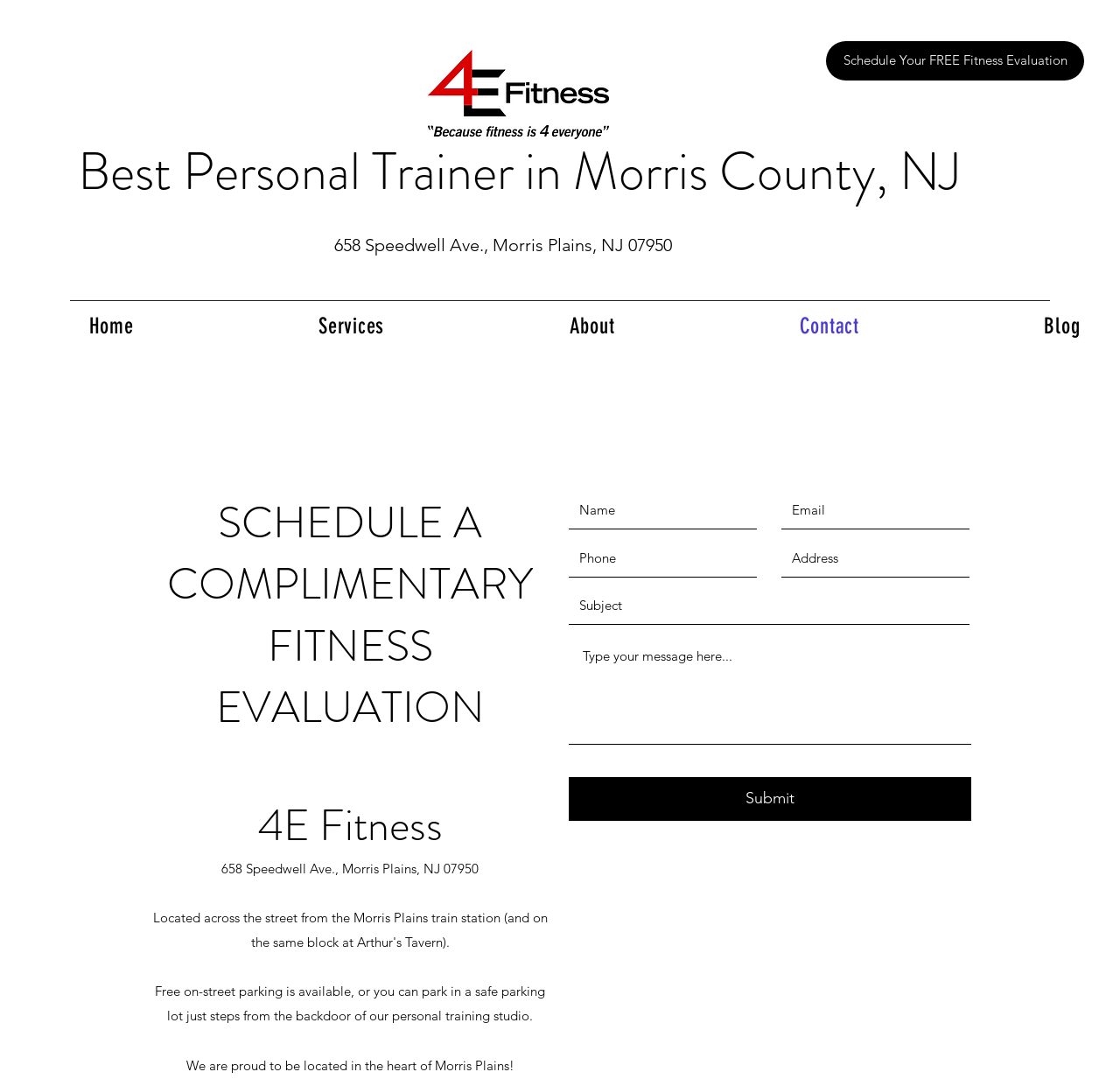Provide a short, one-word or phrase answer to the question below:
What is the purpose of the 'Schedule Your FREE Fitness Evaluation' link?

To schedule a fitness evaluation